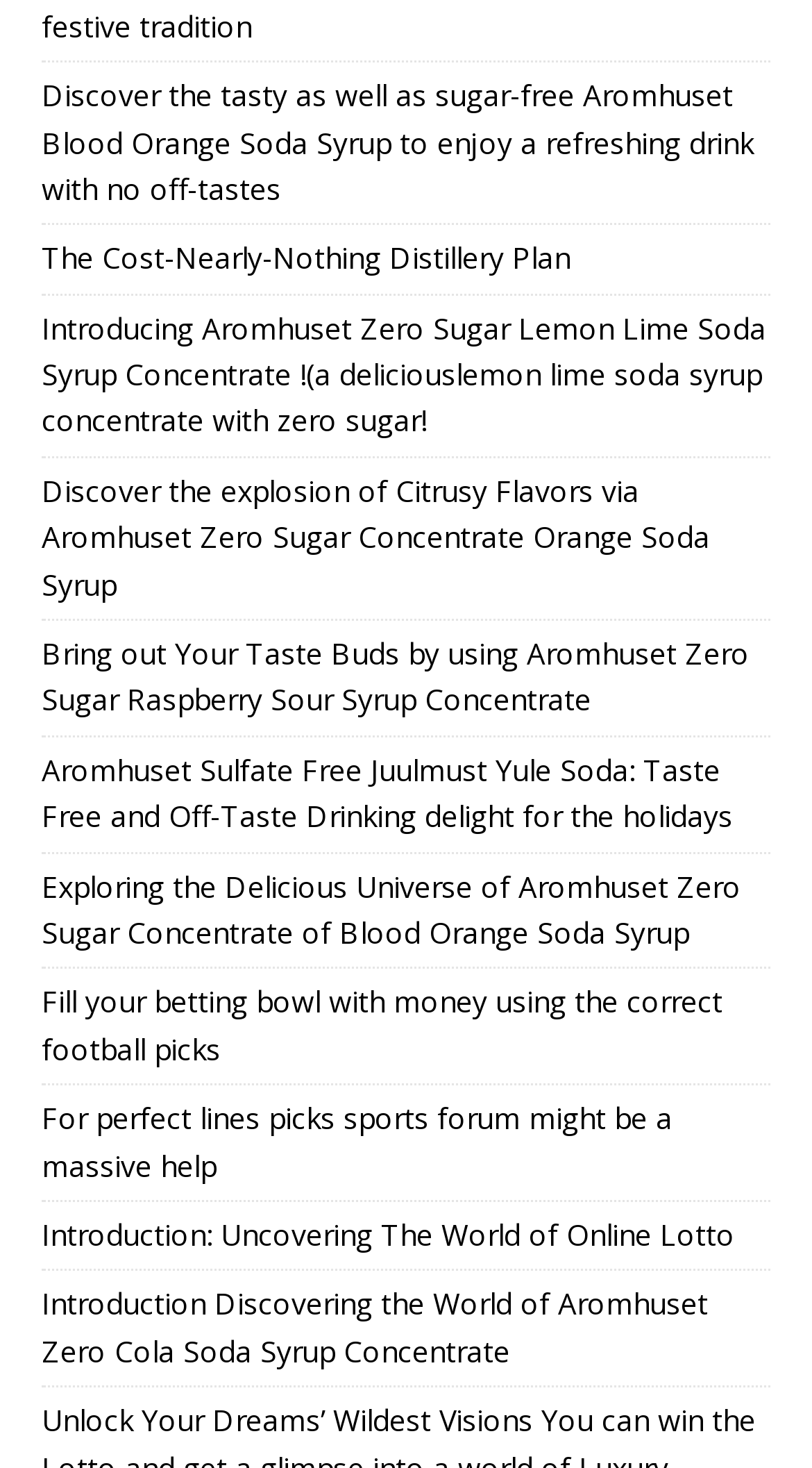From the details in the image, provide a thorough response to the question: Are all links on this webpage related to Aromhuset products?

I analyzed the OCR text of the link elements and found that while many links are related to Aromhuset products, links 249, 250, and 251 are not. They are related to sports and online lotto, respectively. Therefore, not all links on this webpage are related to Aromhuset products.